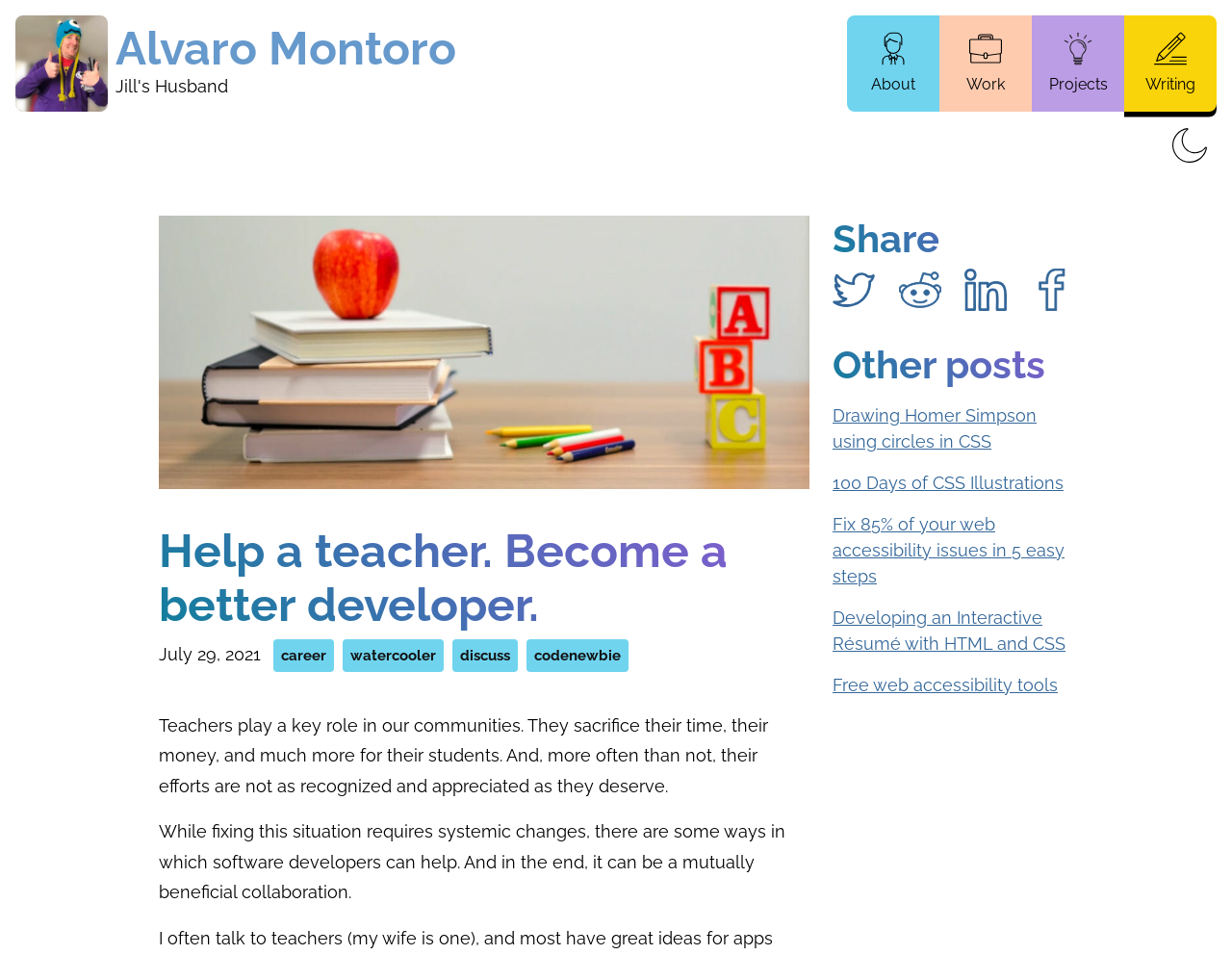Kindly determine the bounding box coordinates of the area that needs to be clicked to fulfill this instruction: "Go to home page".

[0.094, 0.026, 0.37, 0.075]